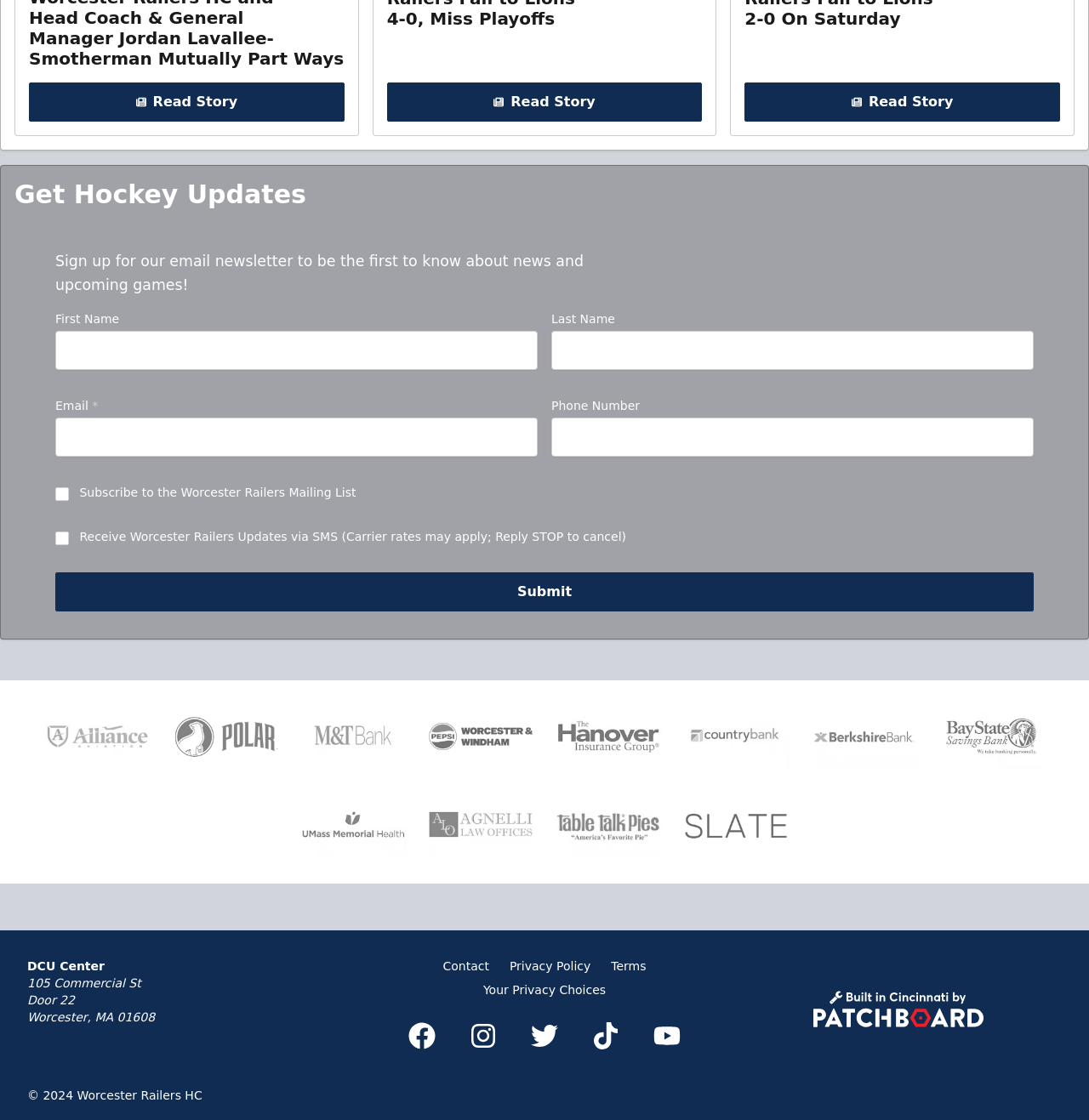Please identify the bounding box coordinates of the clickable element to fulfill the following instruction: "Visit Alliance Aviation website". The coordinates should be four float numbers between 0 and 1, i.e., [left, top, right, bottom].

[0.031, 0.62, 0.148, 0.695]